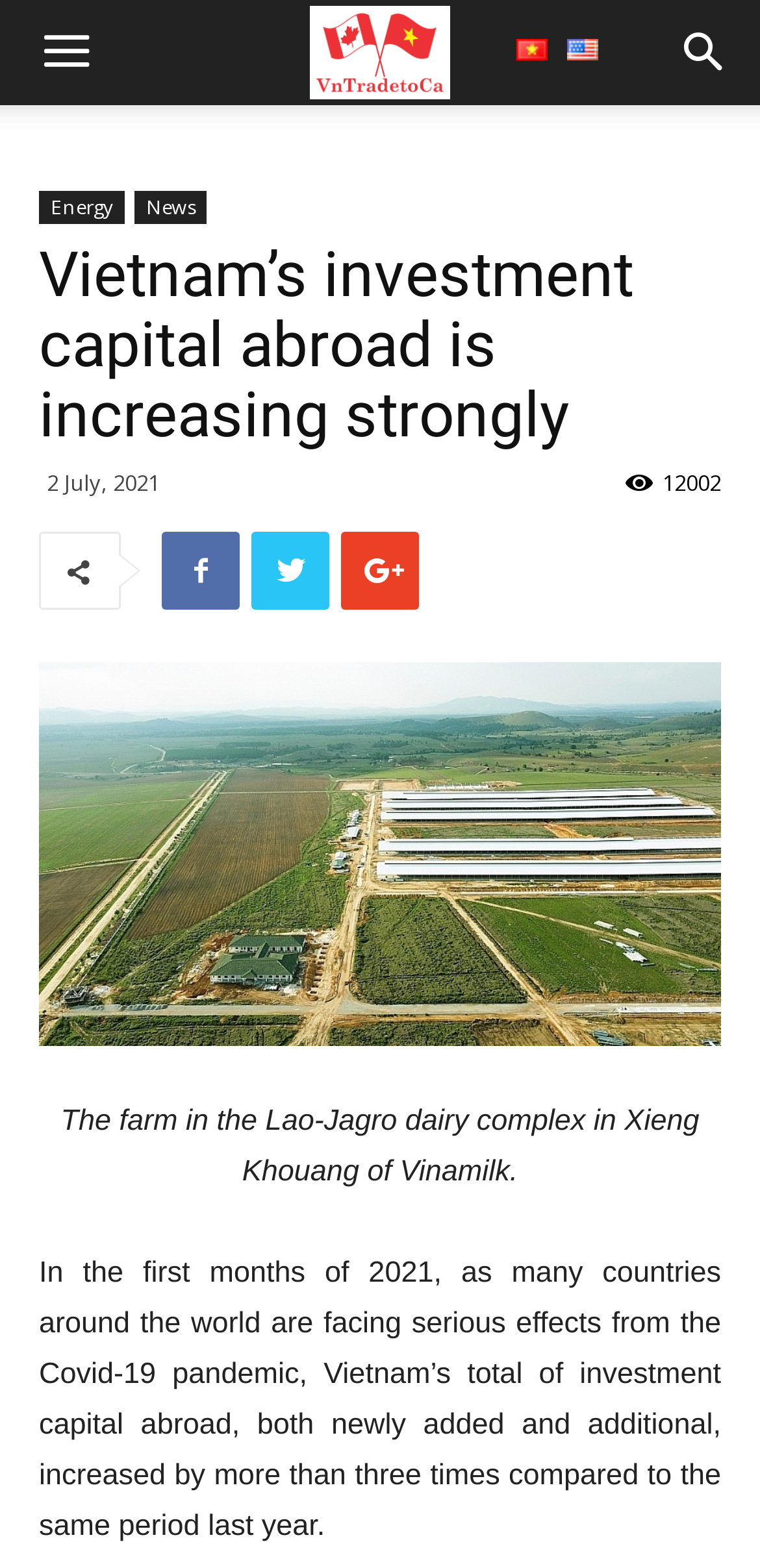Find the bounding box coordinates of the element to click in order to complete this instruction: "Click on Energy". The bounding box coordinates must be four float numbers between 0 and 1, denoted as [left, top, right, bottom].

[0.051, 0.122, 0.164, 0.143]